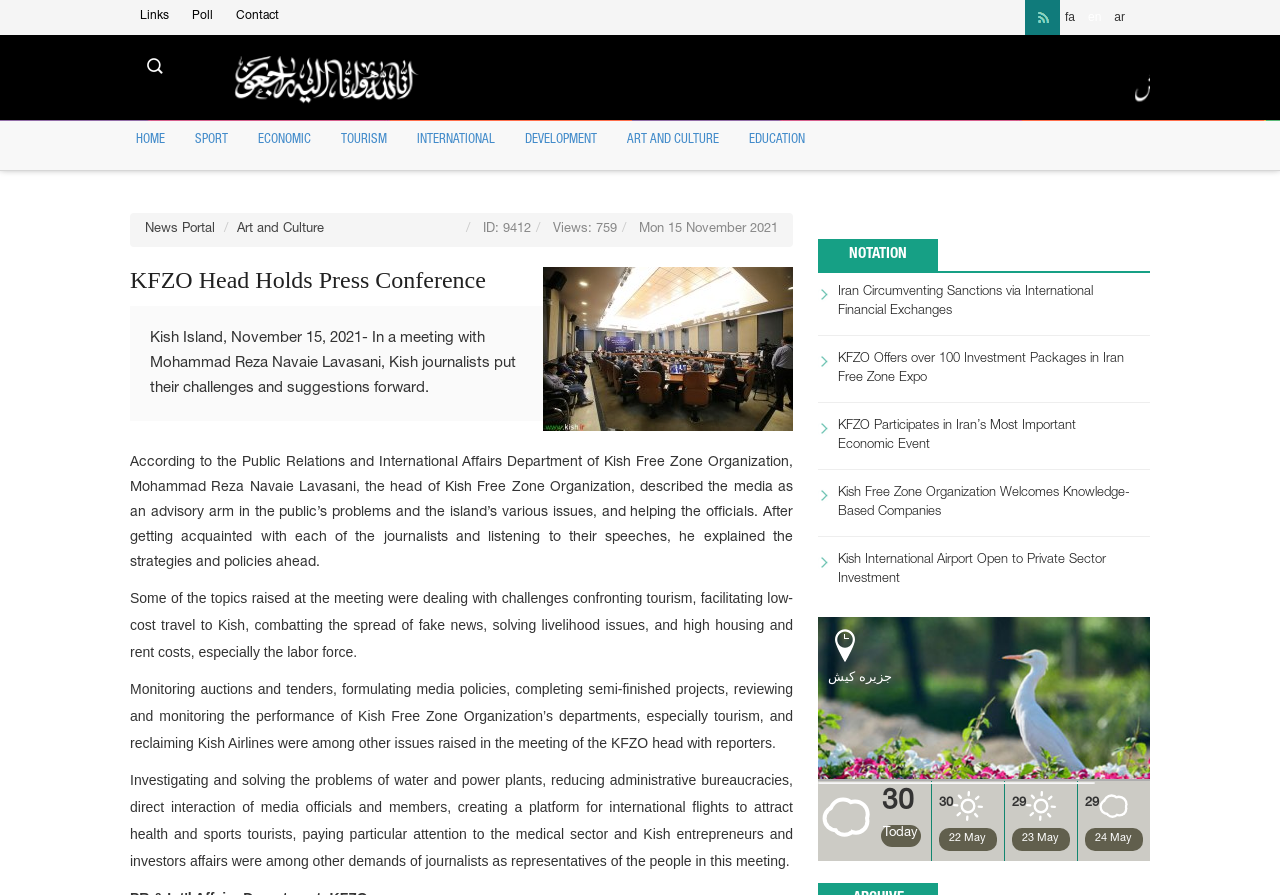Extract the bounding box coordinates for the UI element described by the text: "Art and Culture". The coordinates should be in the form of [left, top, right, bottom] with values between 0 and 1.

[0.485, 0.15, 0.58, 0.164]